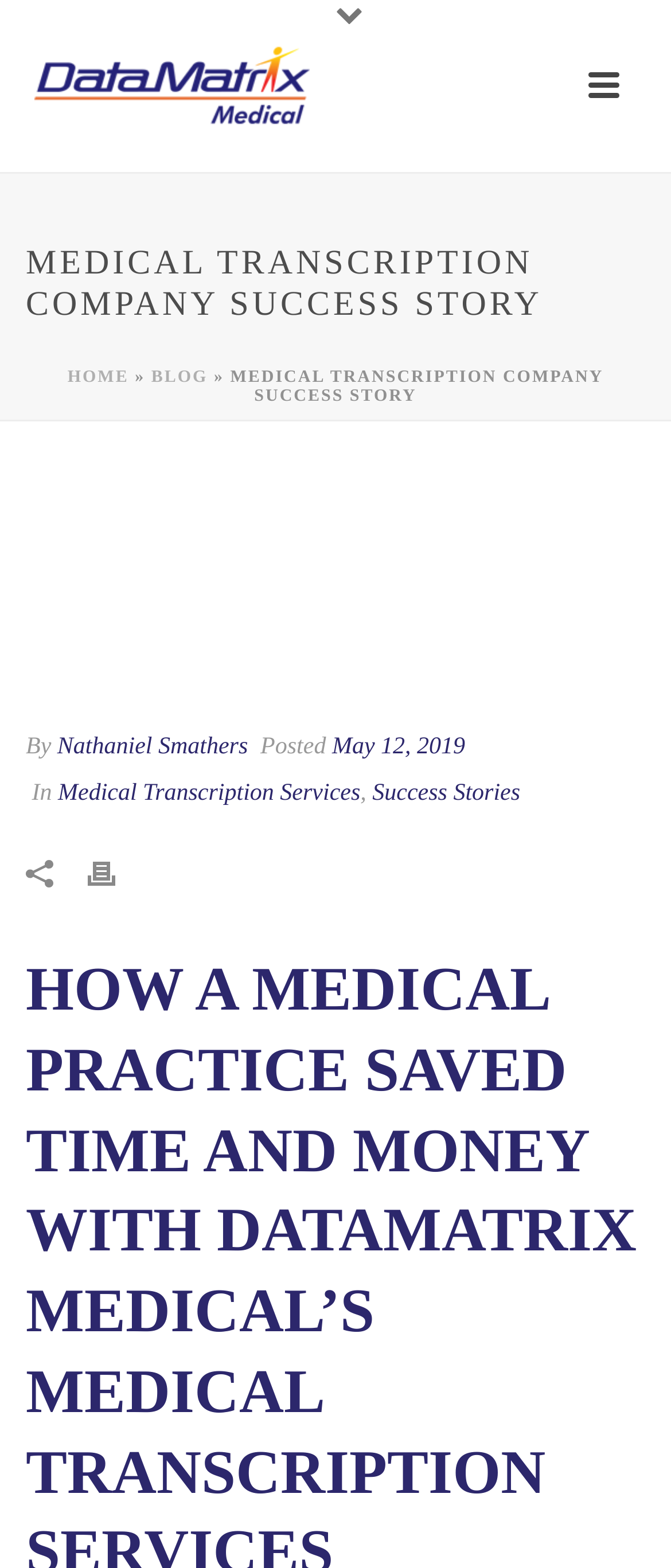Use a single word or phrase to answer the question:
How many images are on the webpage?

6